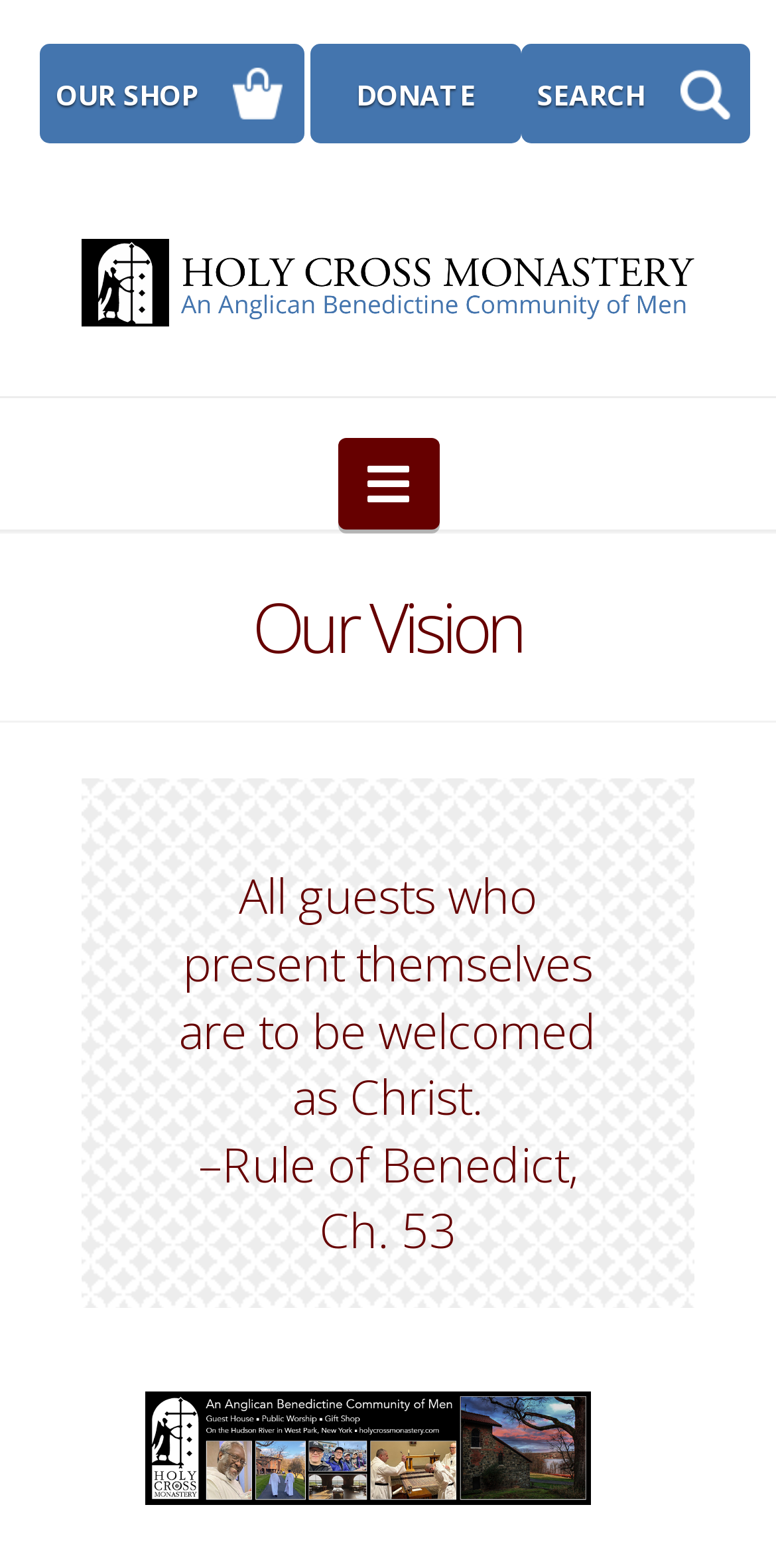What is the purpose of the button with a navigation icon?
Refer to the image and provide a one-word or short phrase answer.

Navigation